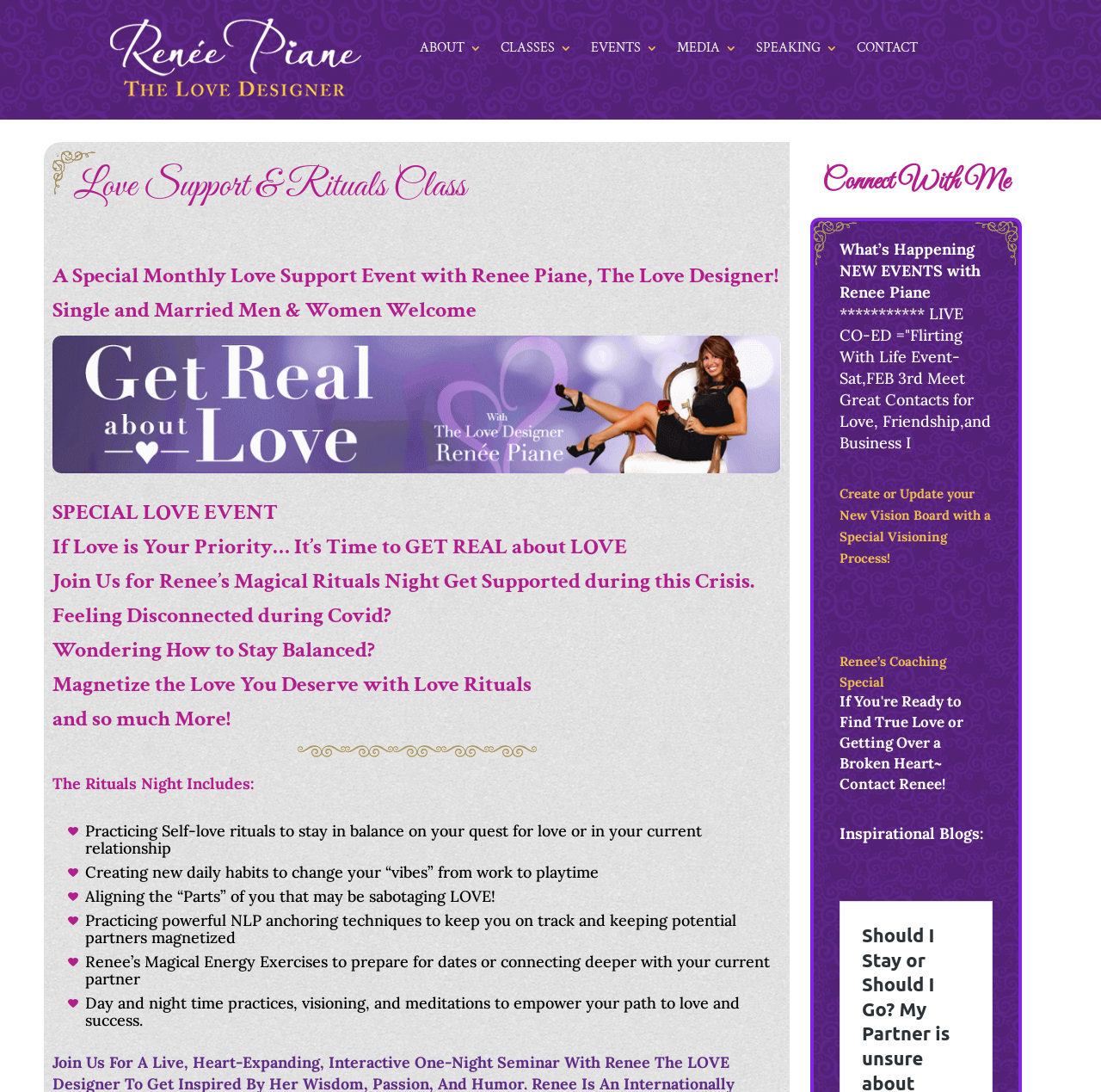Based on the element description: "Coaching Special", identify the bounding box coordinates for this UI element. The coordinates must be four float numbers between 0 and 1, listed as [left, top, right, bottom].

[0.762, 0.598, 0.859, 0.632]